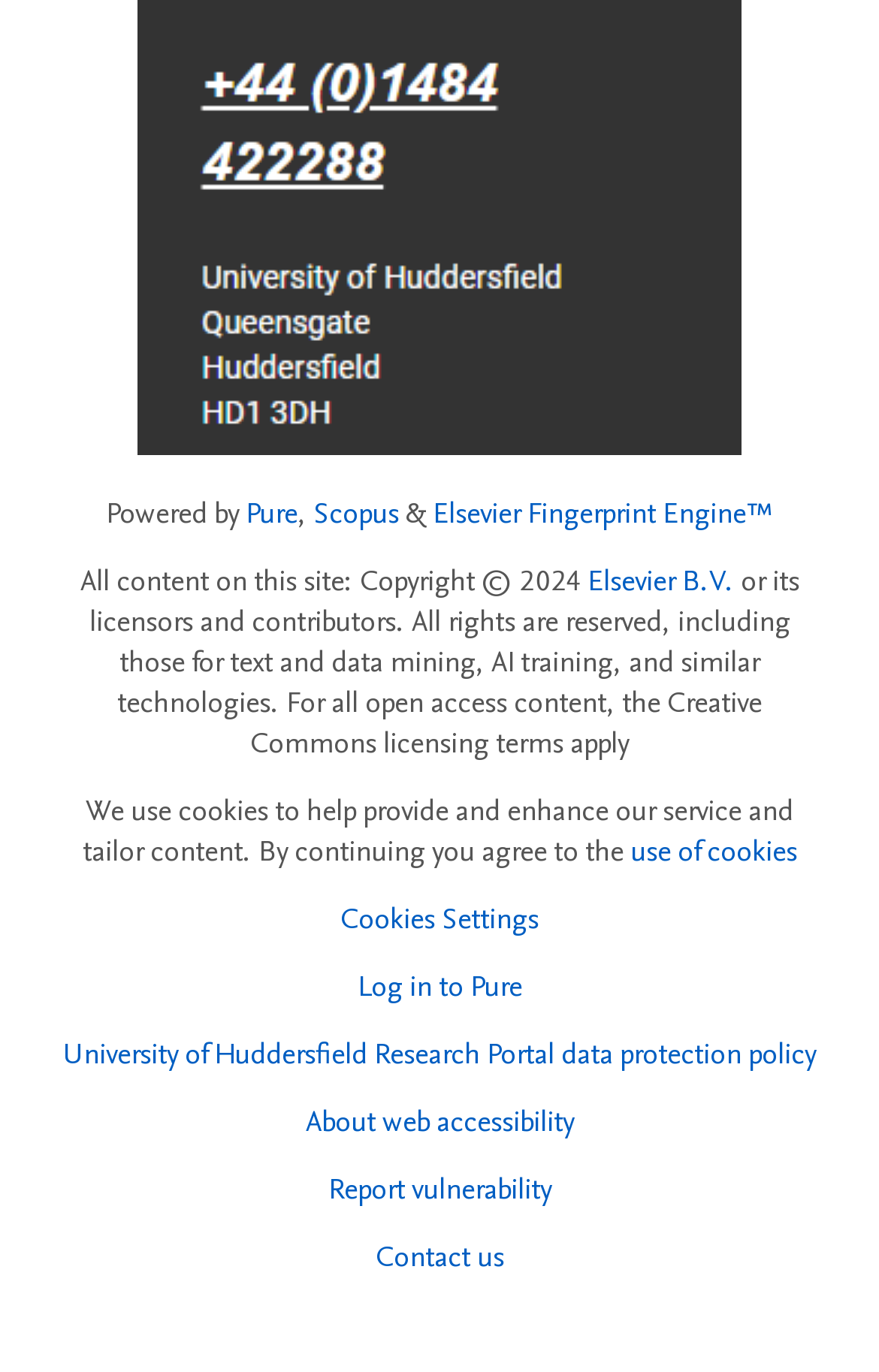Bounding box coordinates should be provided in the format (top-left x, top-left y, bottom-right x, bottom-right y) with all values between 0 and 1. Identify the bounding box for this UI element: Log in to Pure

[0.406, 0.705, 0.594, 0.734]